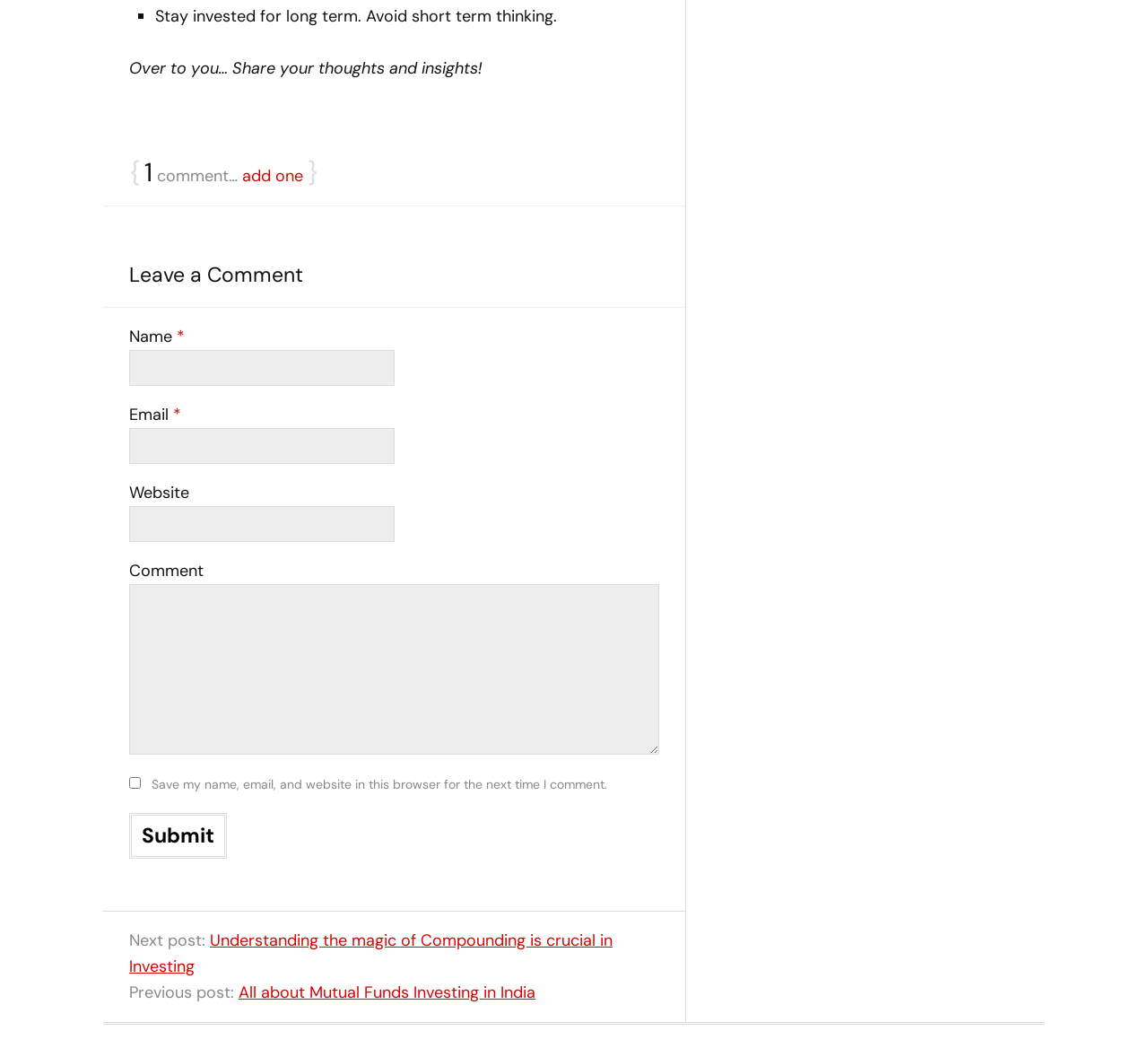Provide a one-word or short-phrase answer to the question:
How many text input fields are there?

4